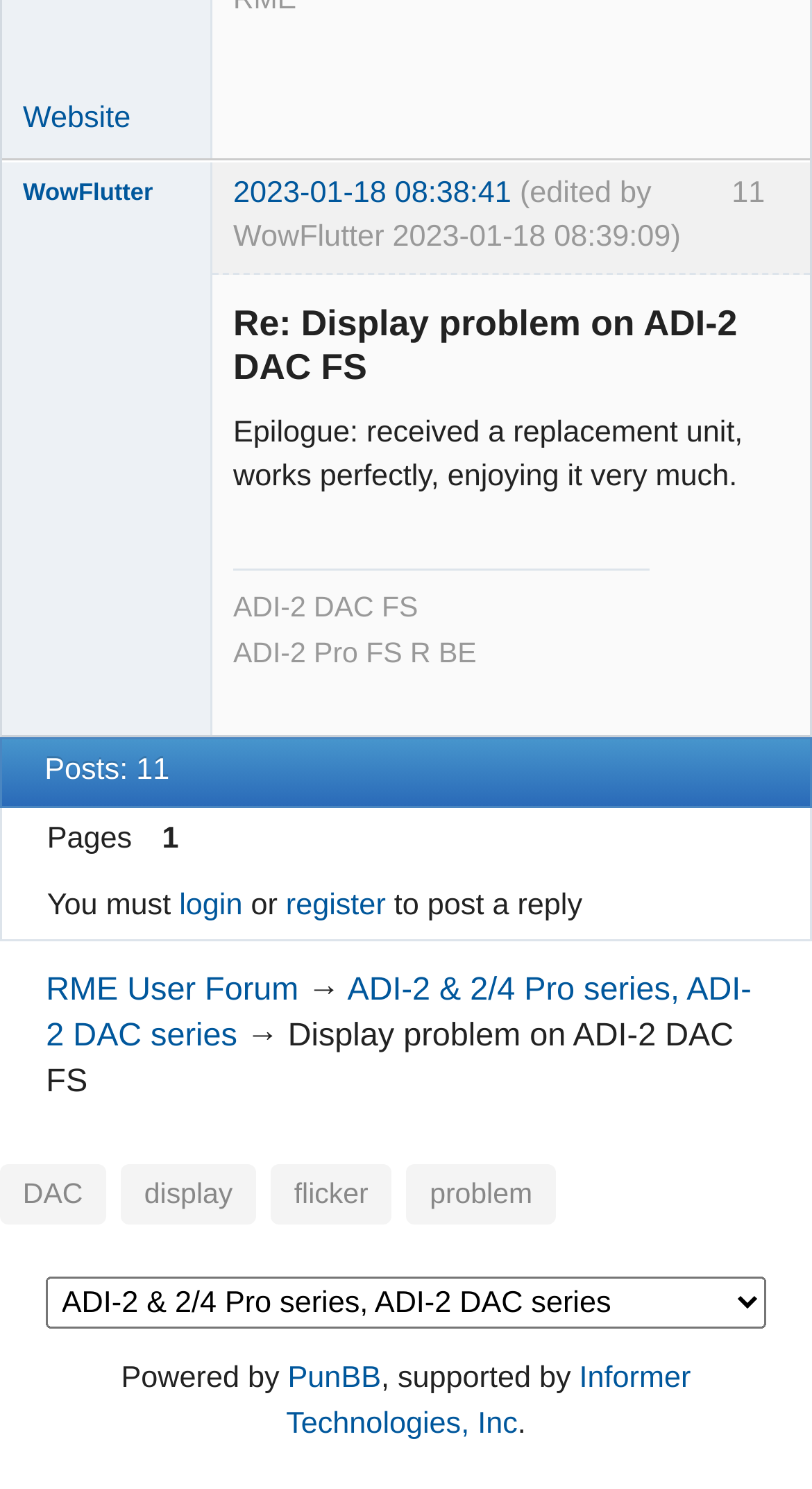Can you find the bounding box coordinates of the area I should click to execute the following instruction: "Select an option from the dropdown menu"?

[0.055, 0.858, 0.945, 0.893]